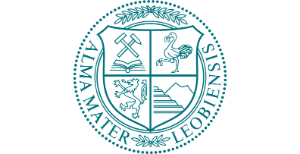What is the meaning of the inscription?
Please give a well-detailed answer to the question.

The inscription 'ALMA MATER LEOBIENSIS' surrounding the shield translates to 'Nourishing Mother of Leoben', highlighting the university's role in educating and nurturing students.